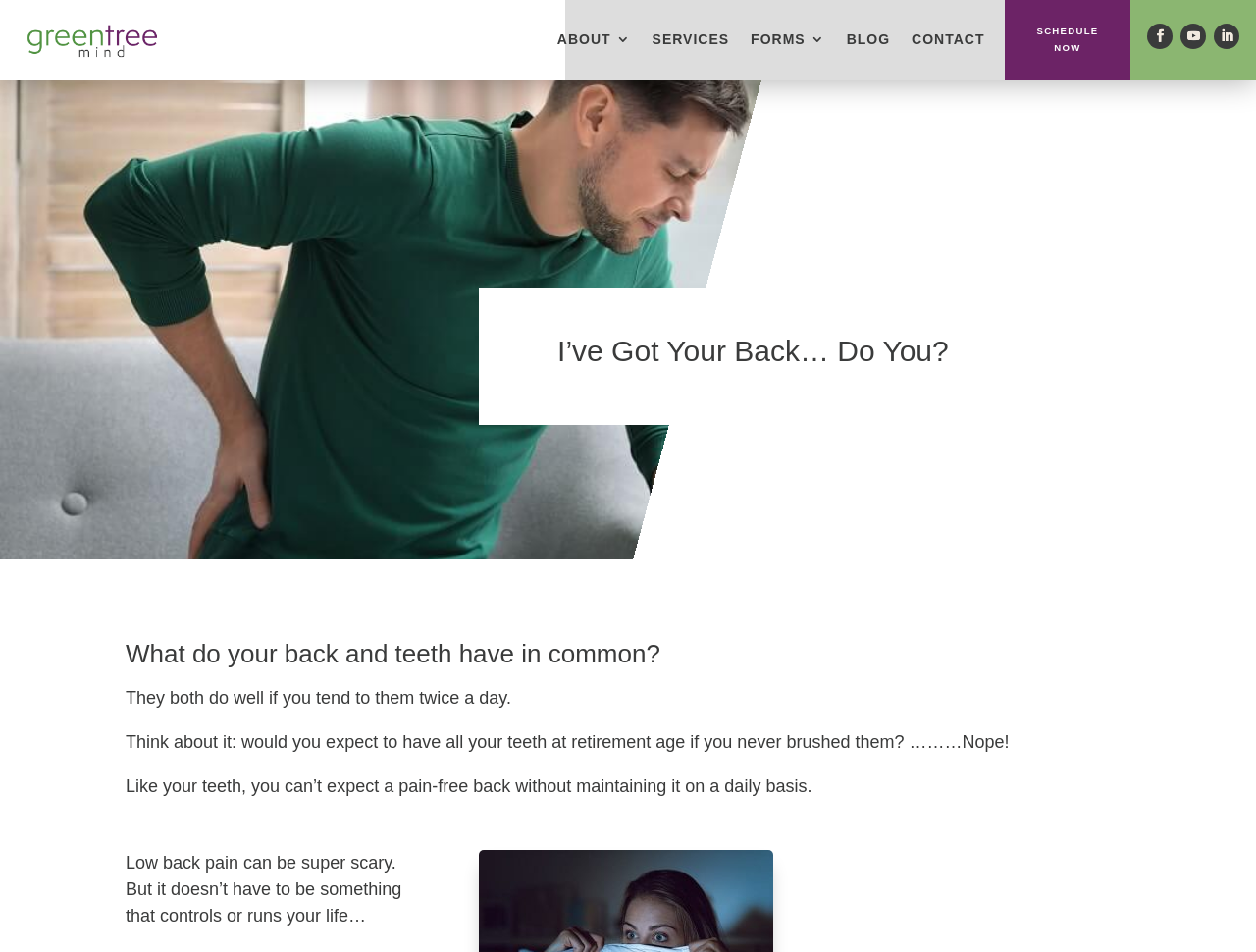Determine the bounding box coordinates of the clickable region to carry out the instruction: "Schedule an appointment now".

[0.8, 0.005, 0.9, 0.079]